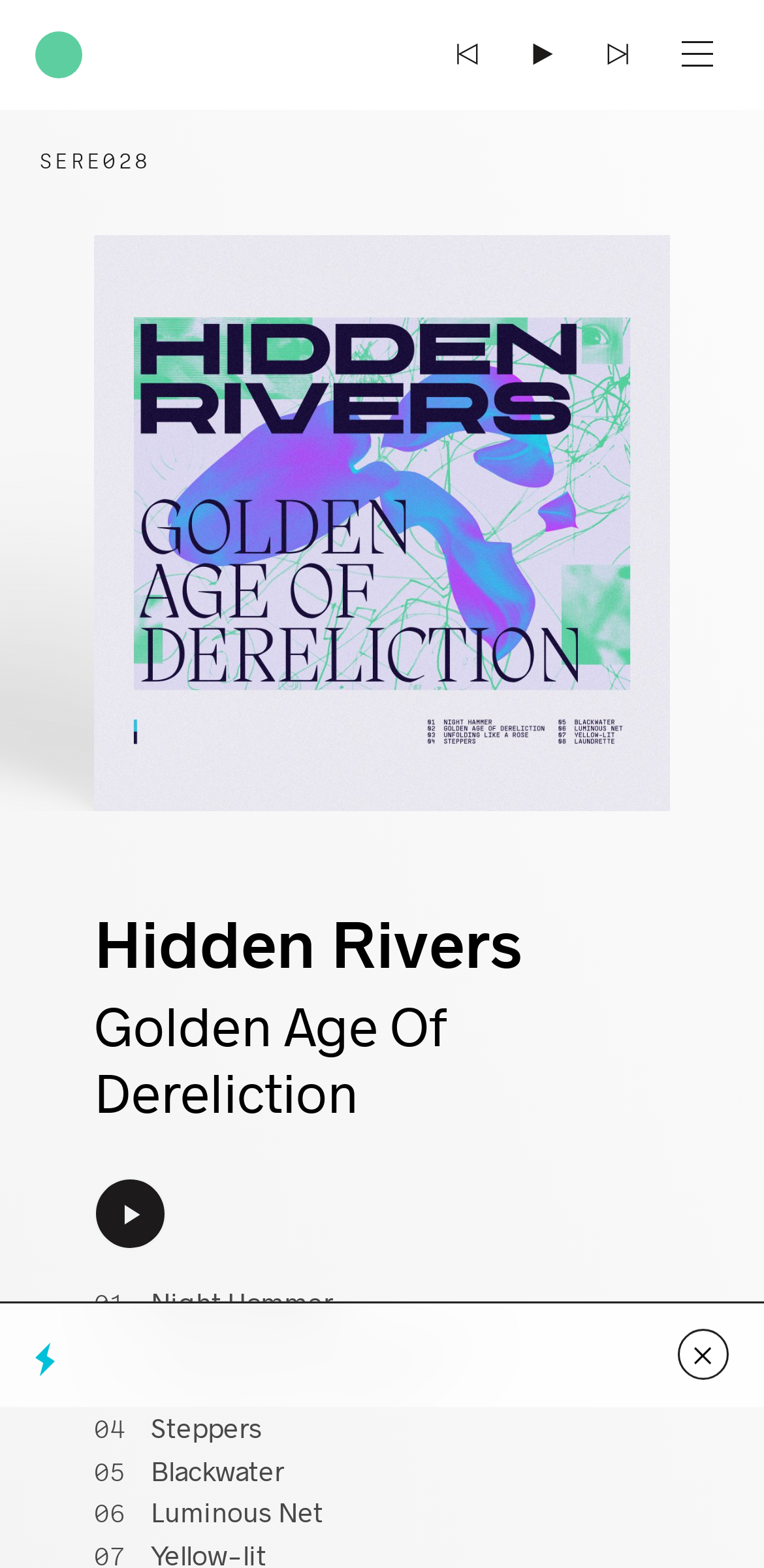What is the first track in the album?
Using the image, respond with a single word or phrase.

Night Hammer